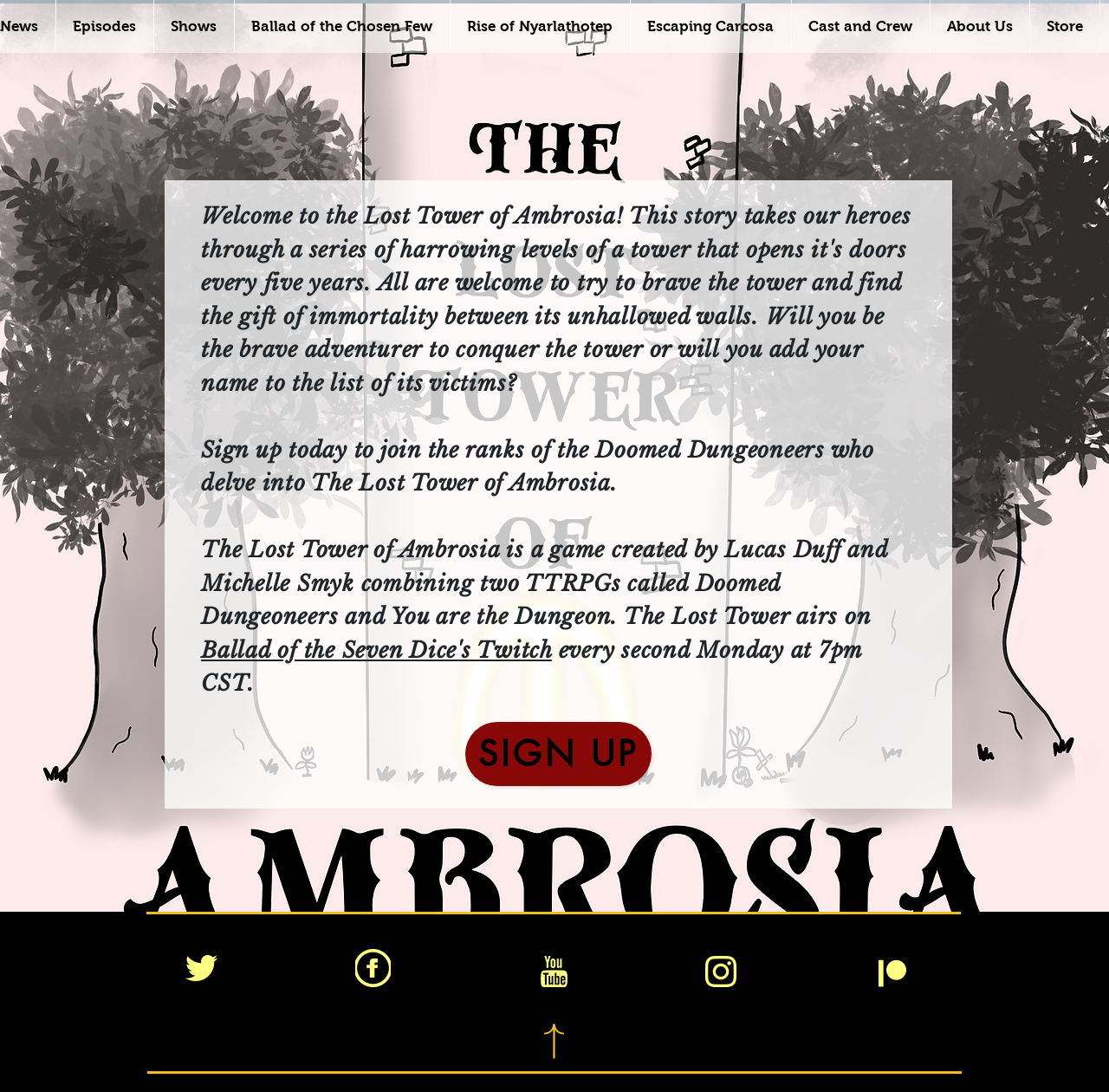Find the bounding box coordinates of the clickable area that will achieve the following instruction: "Visit Ballad of the Seven Dice's Twitch".

[0.181, 0.583, 0.497, 0.608]